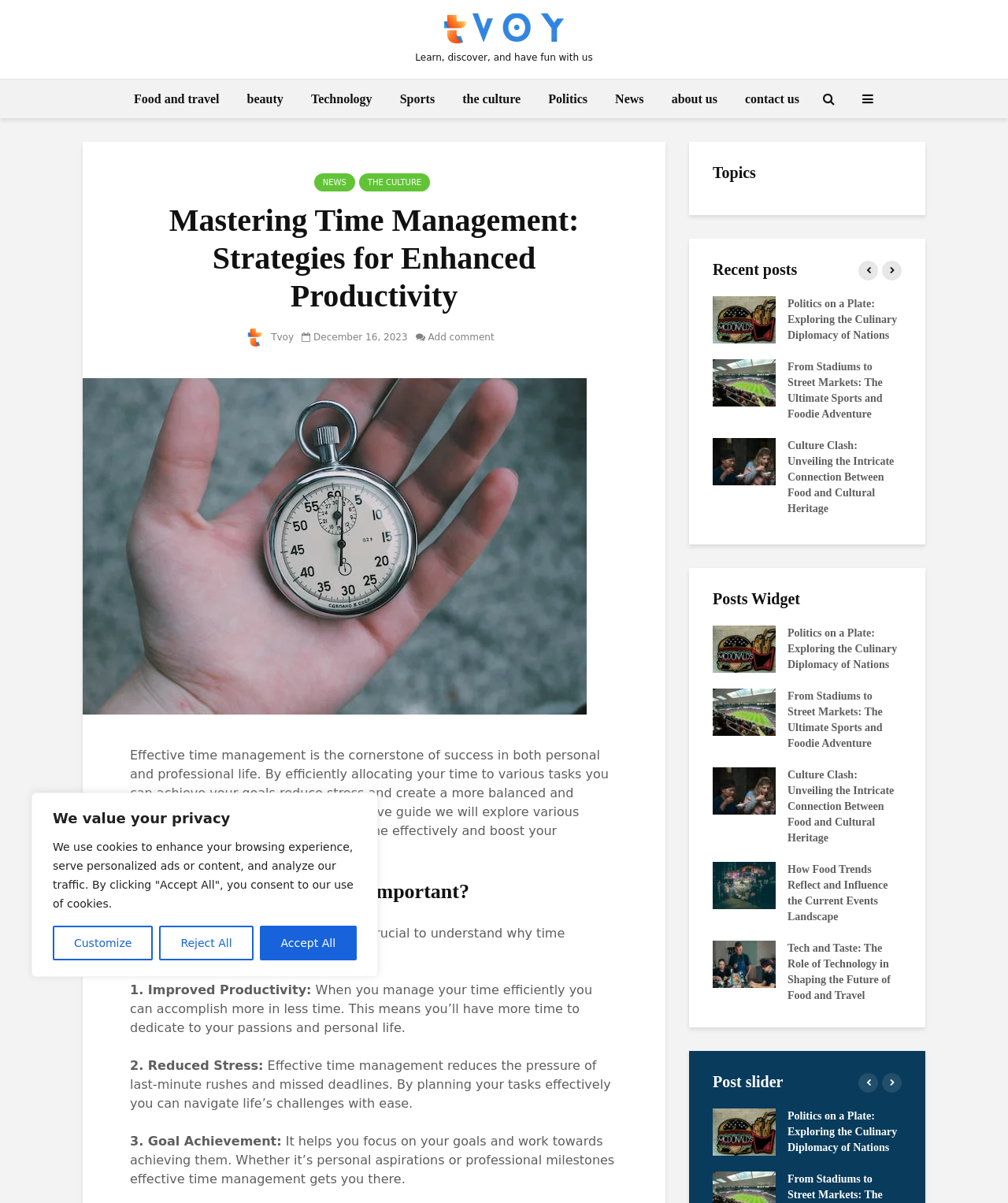Identify the bounding box coordinates of the section that should be clicked to achieve the task described: "Learn about 'Mastering Time Management: Strategies for Enhanced Productivity'".

[0.129, 0.168, 0.613, 0.262]